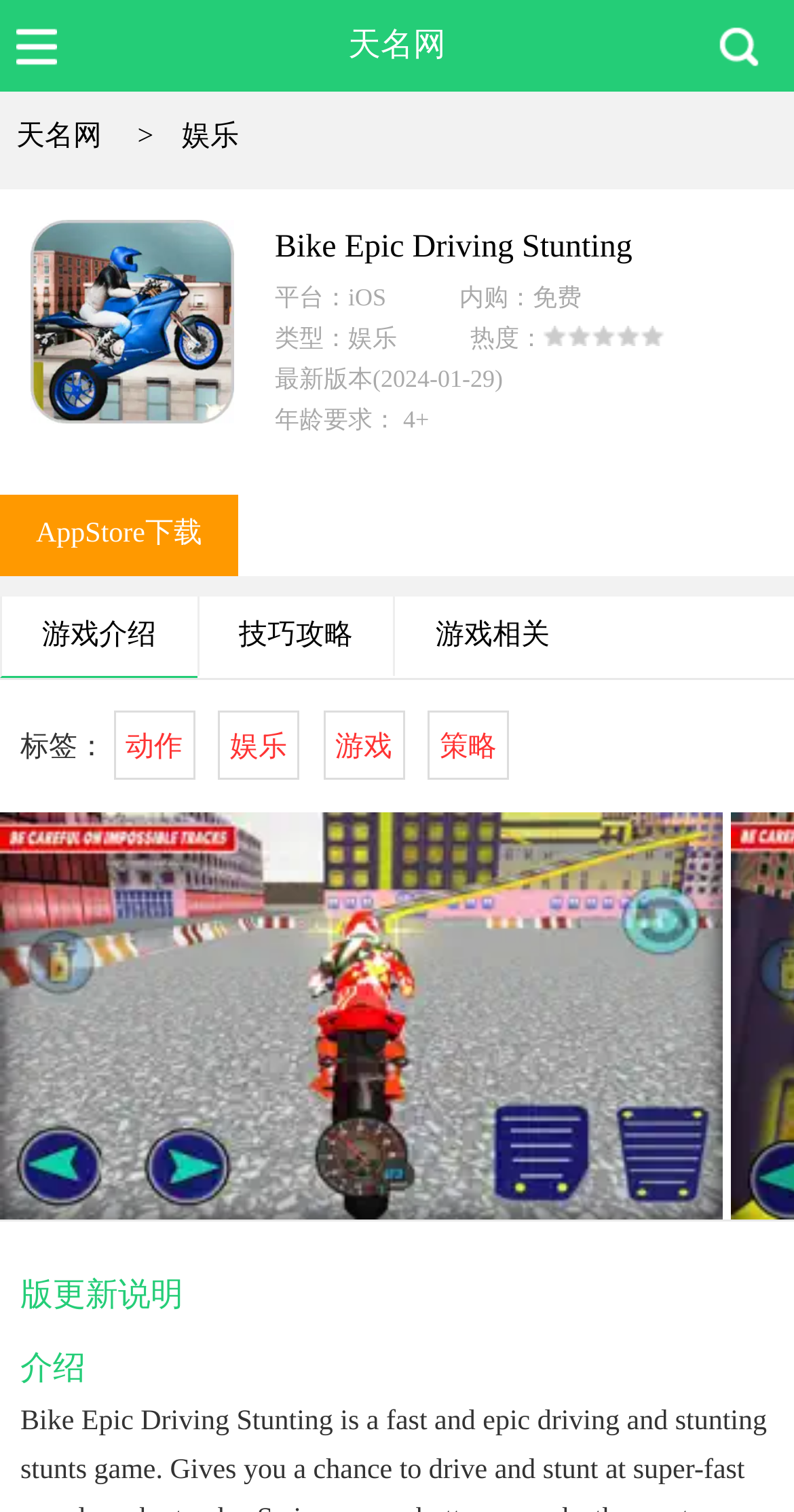Find the bounding box coordinates of the element you need to click on to perform this action: 'View game introduction'. The coordinates should be represented by four float values between 0 and 1, in the format [left, top, right, bottom].

[0.053, 0.41, 0.197, 0.43]